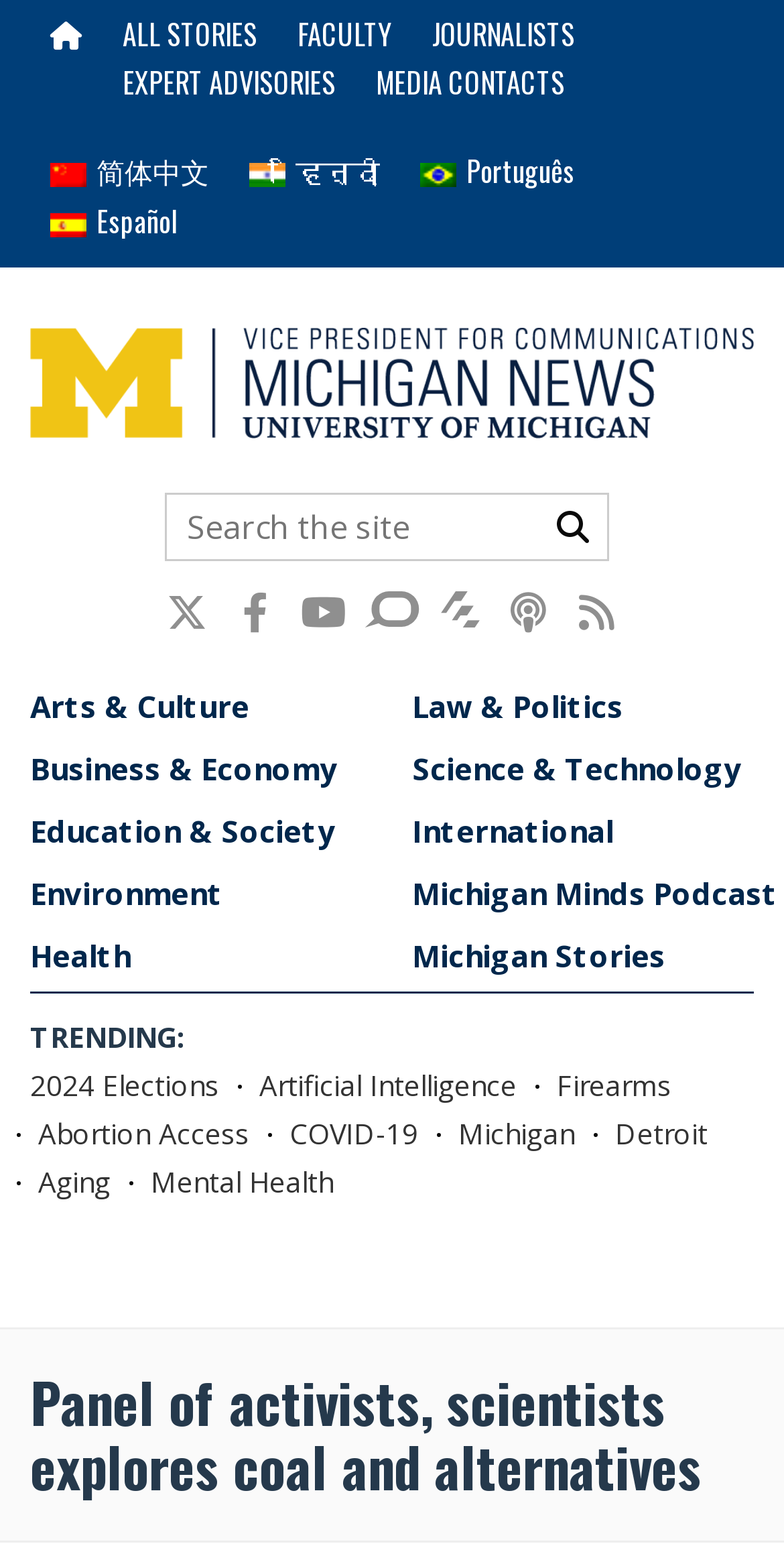What is the name of the university?
Offer a detailed and full explanation in response to the question.

I found the answer by looking at the top navigation bar, where it says 'University of Michigan News'. This suggests that the webpage is related to the University of Michigan, and therefore, the name of the university is University of Michigan.